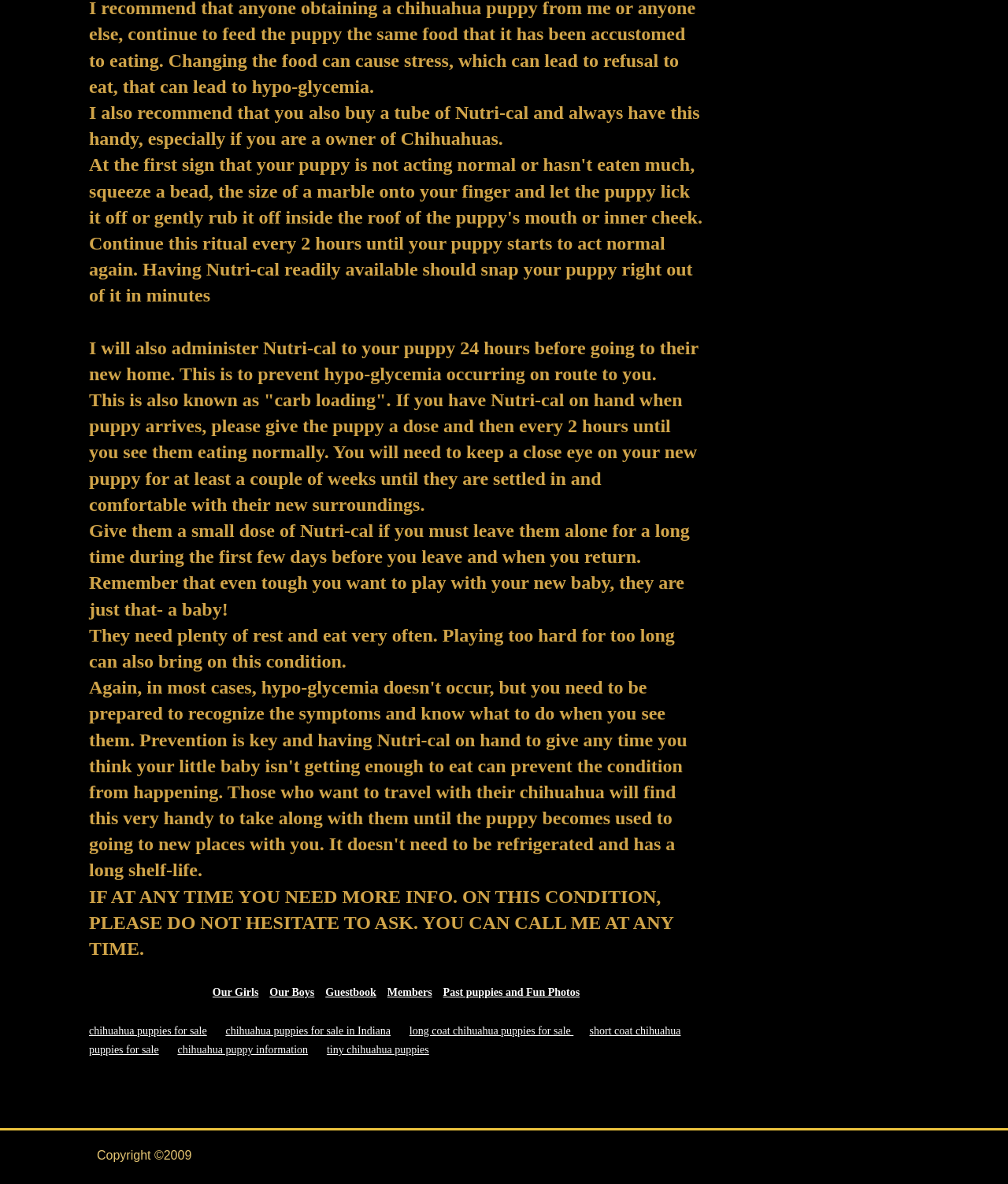What is the recommended food supplement for Chihuahua owners?
Using the visual information, reply with a single word or short phrase.

Nutri-cal